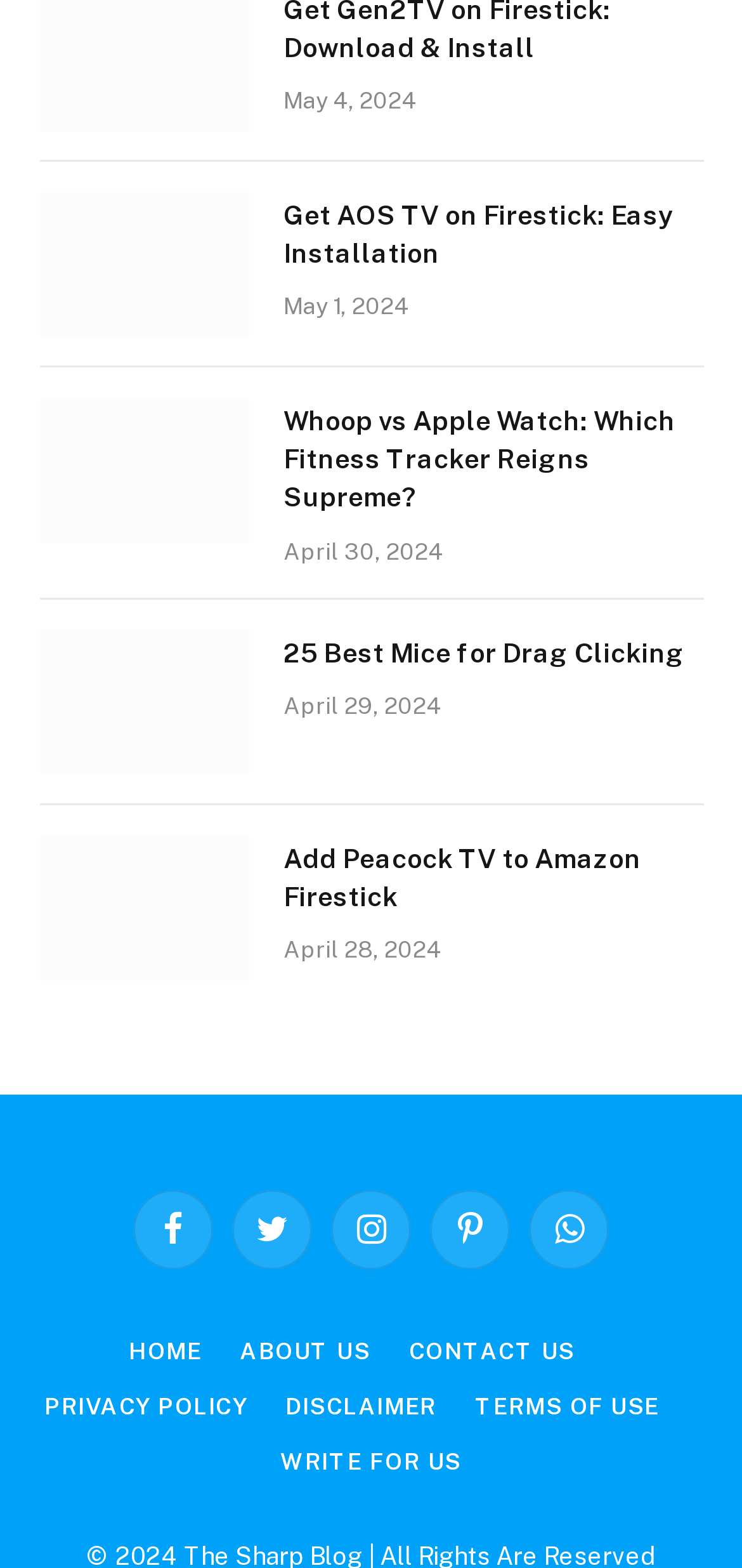Find the coordinates for the bounding box of the element with this description: "Contact Us".

[0.551, 0.853, 0.775, 0.87]